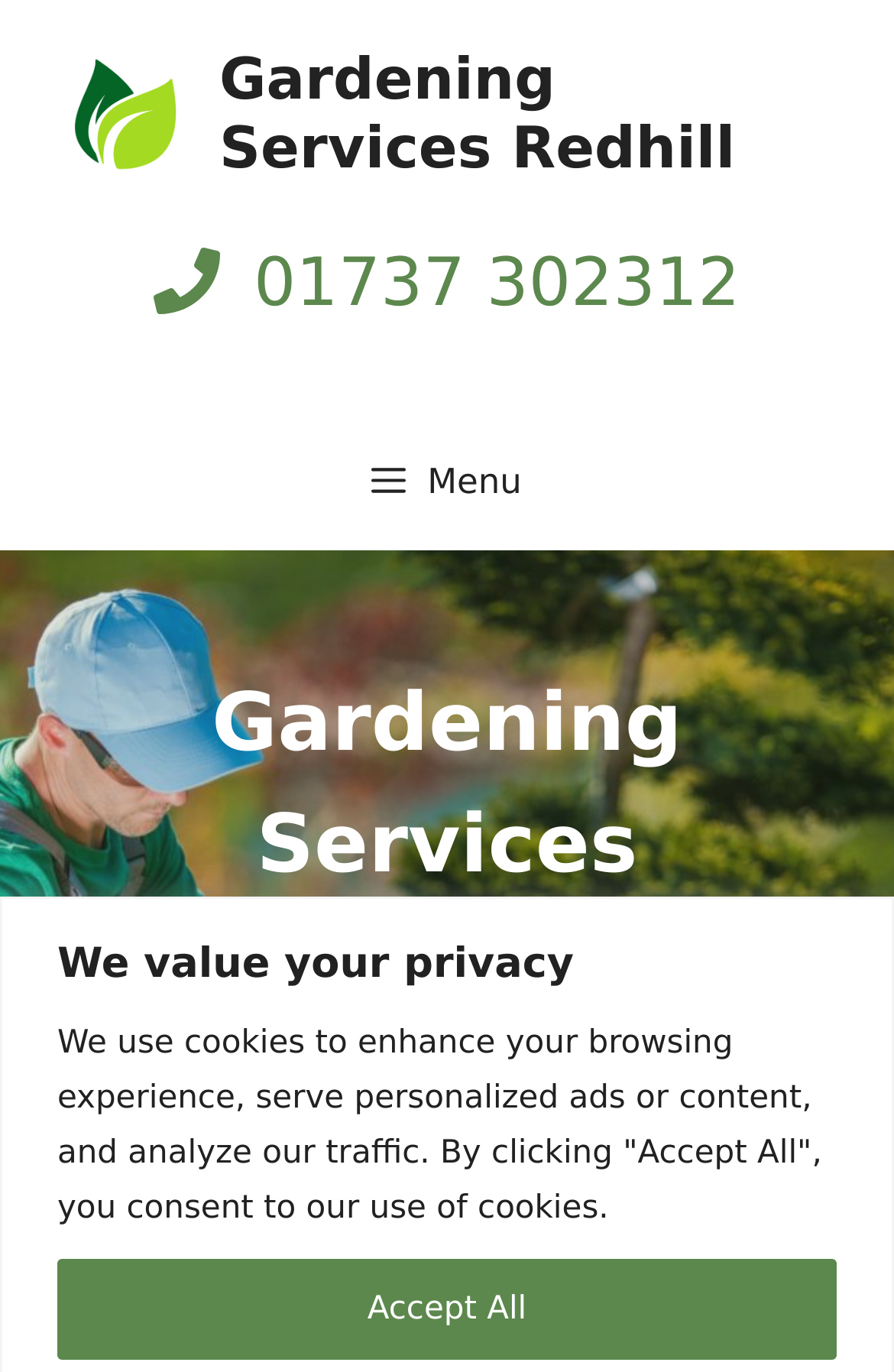How many sections are there above the primary navigation?
Using the visual information, answer the question in a single word or phrase.

2